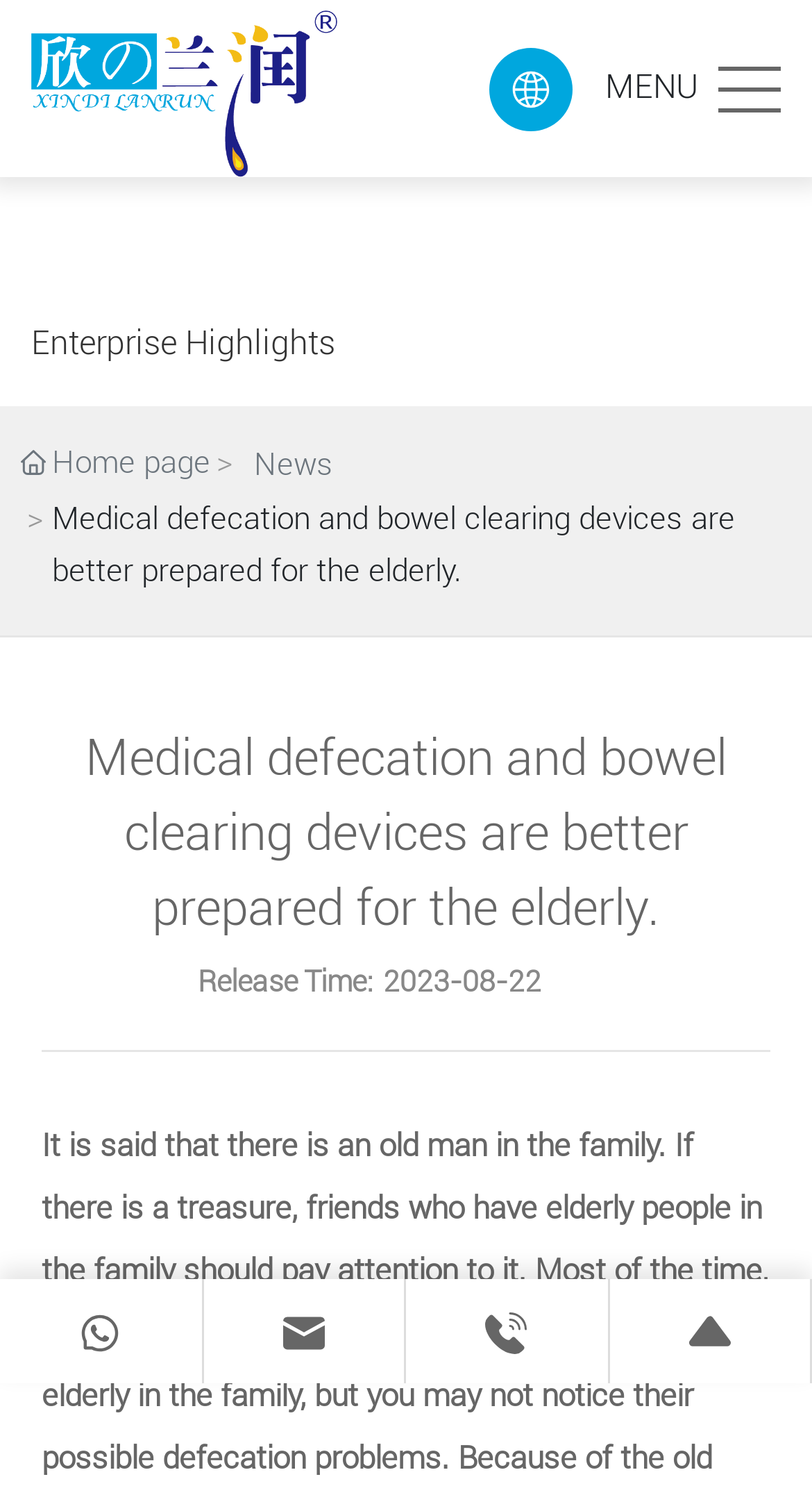Please identify and generate the text content of the webpage's main heading.

Medical defecation and bowel clearing devices are better prepared for the elderly.